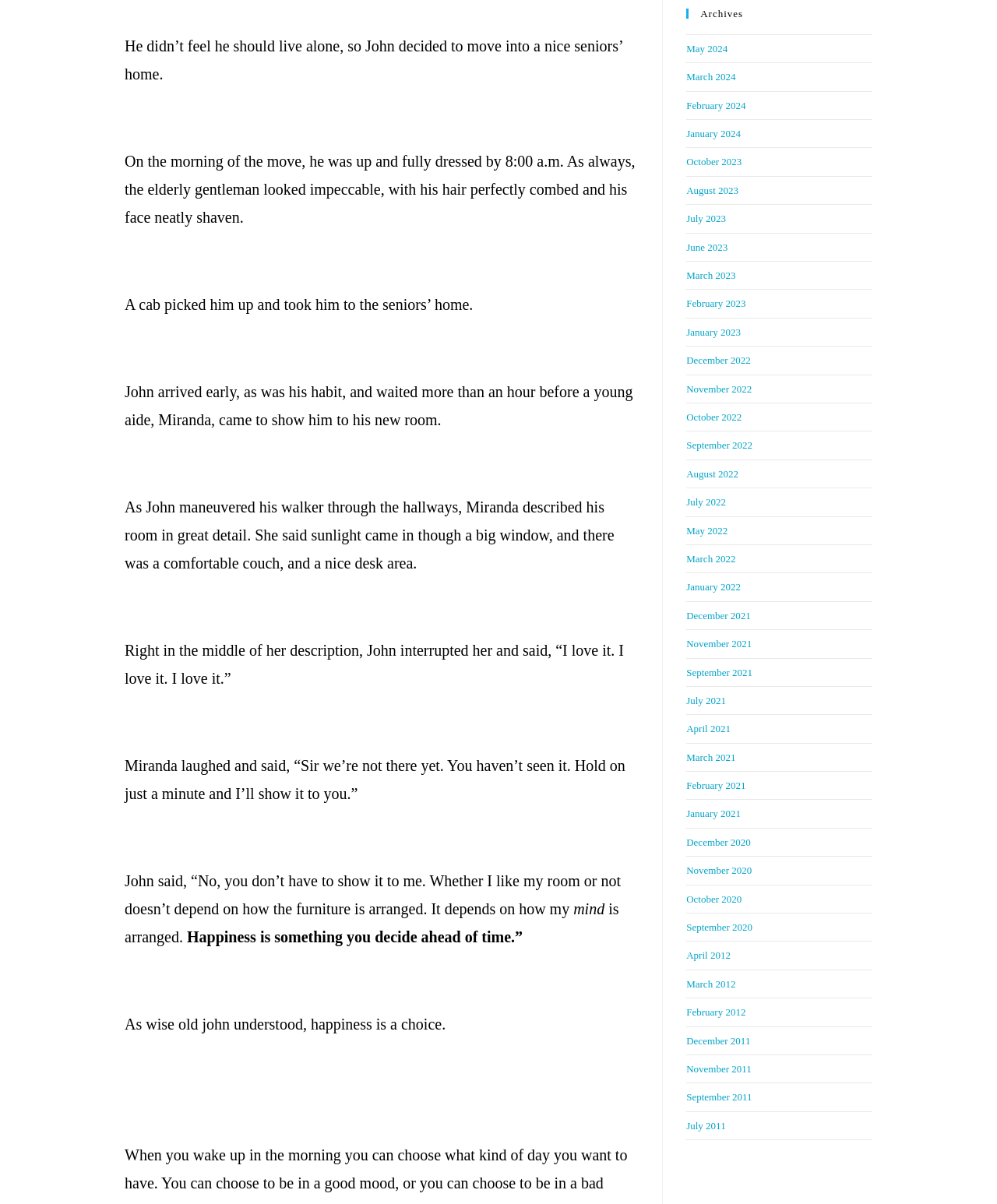Identify the bounding box for the UI element that is described as follows: "November 2020".

[0.688, 0.718, 0.754, 0.728]